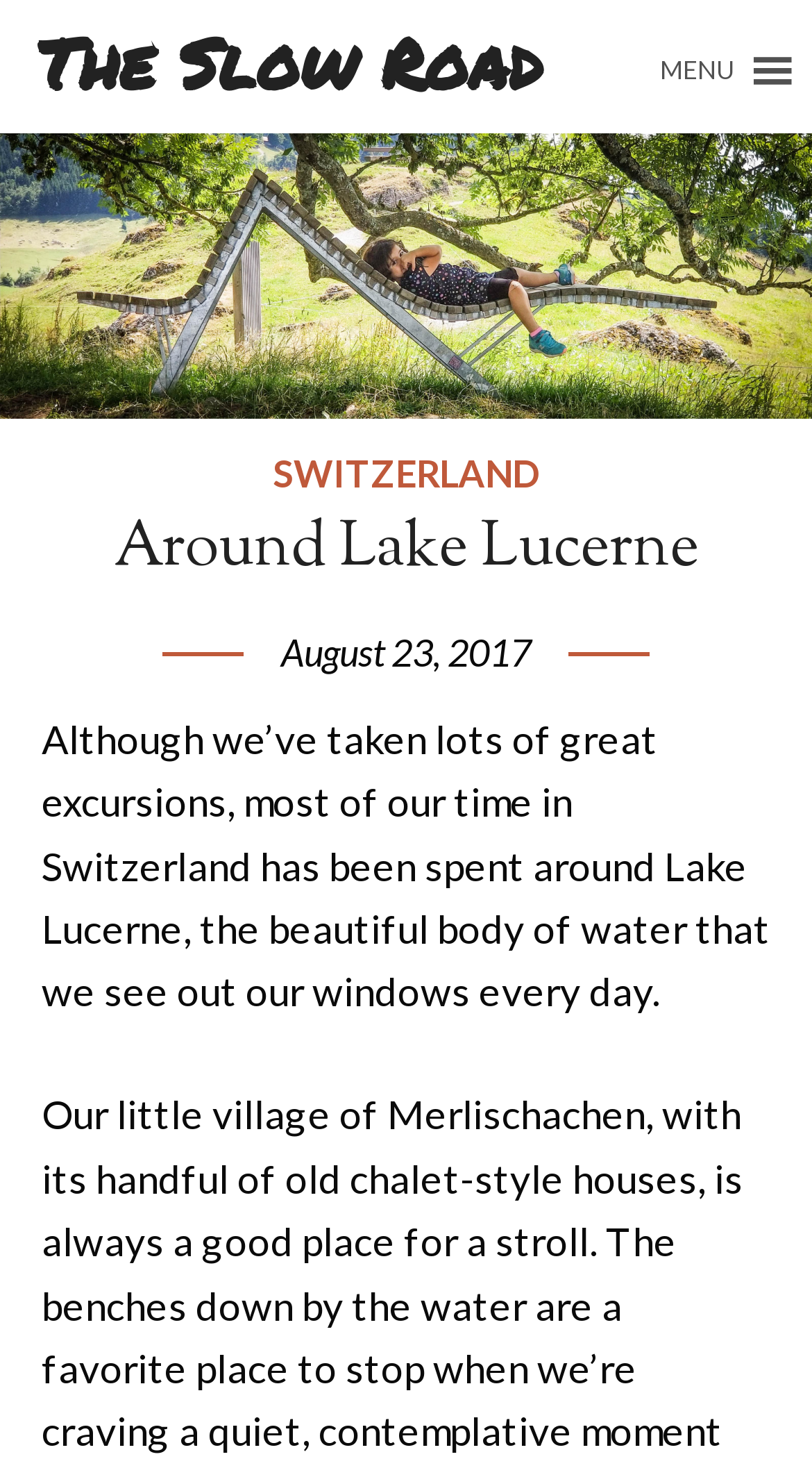Reply to the question with a brief word or phrase: What is the author of the article?

Not specified